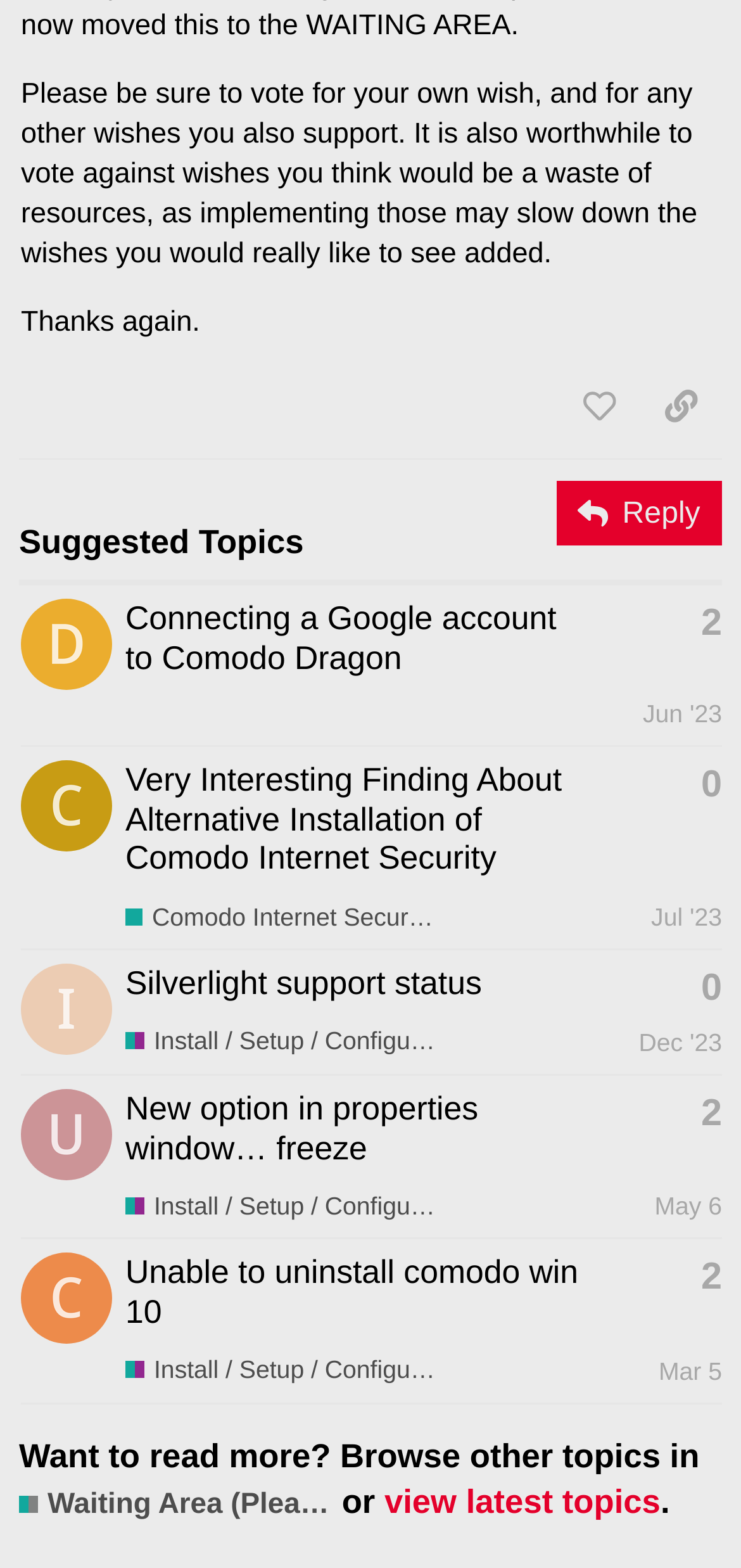Using the format (top-left x, top-left y, bottom-right x, bottom-right y), provide the bounding box coordinates for the described UI element. All values should be floating point numbers between 0 and 1: 0

[0.946, 0.62, 0.974, 0.644]